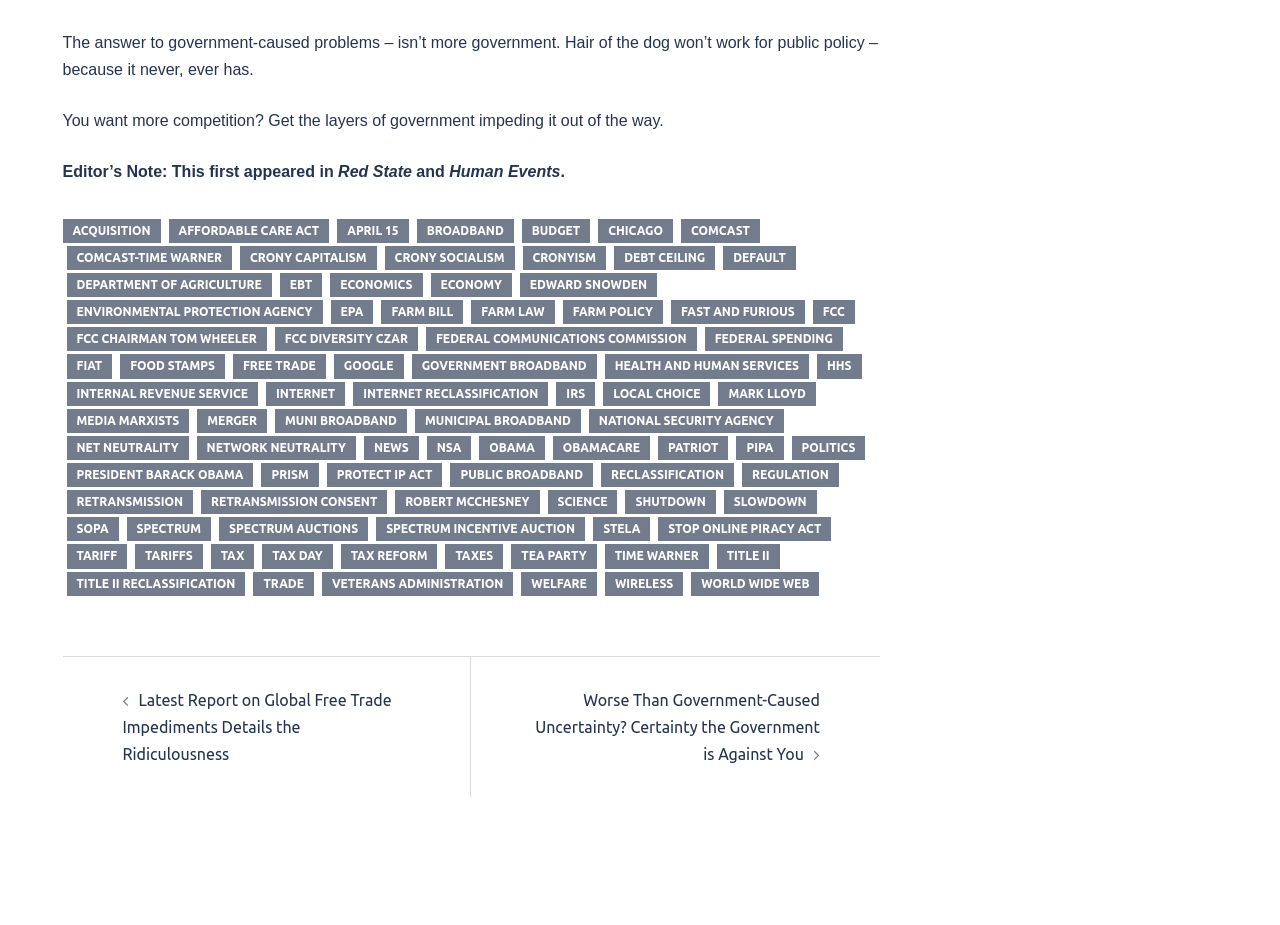What is the first sentence of the article? From the image, respond with a single word or brief phrase.

The answer to government-caused problems – isn’t more government.